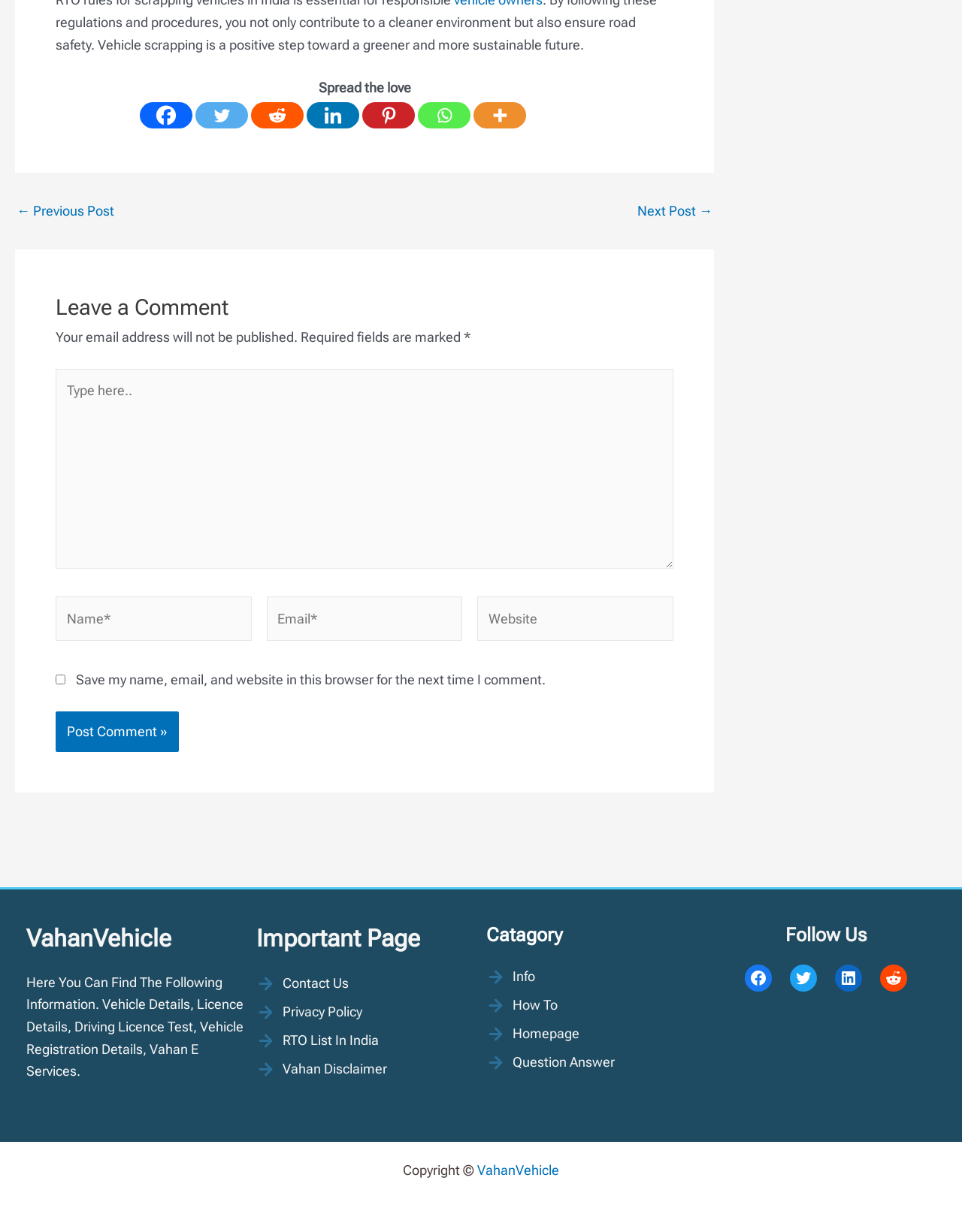What type of information can be found on the website?
Using the image, respond with a single word or phrase.

Vehicle details, etc.